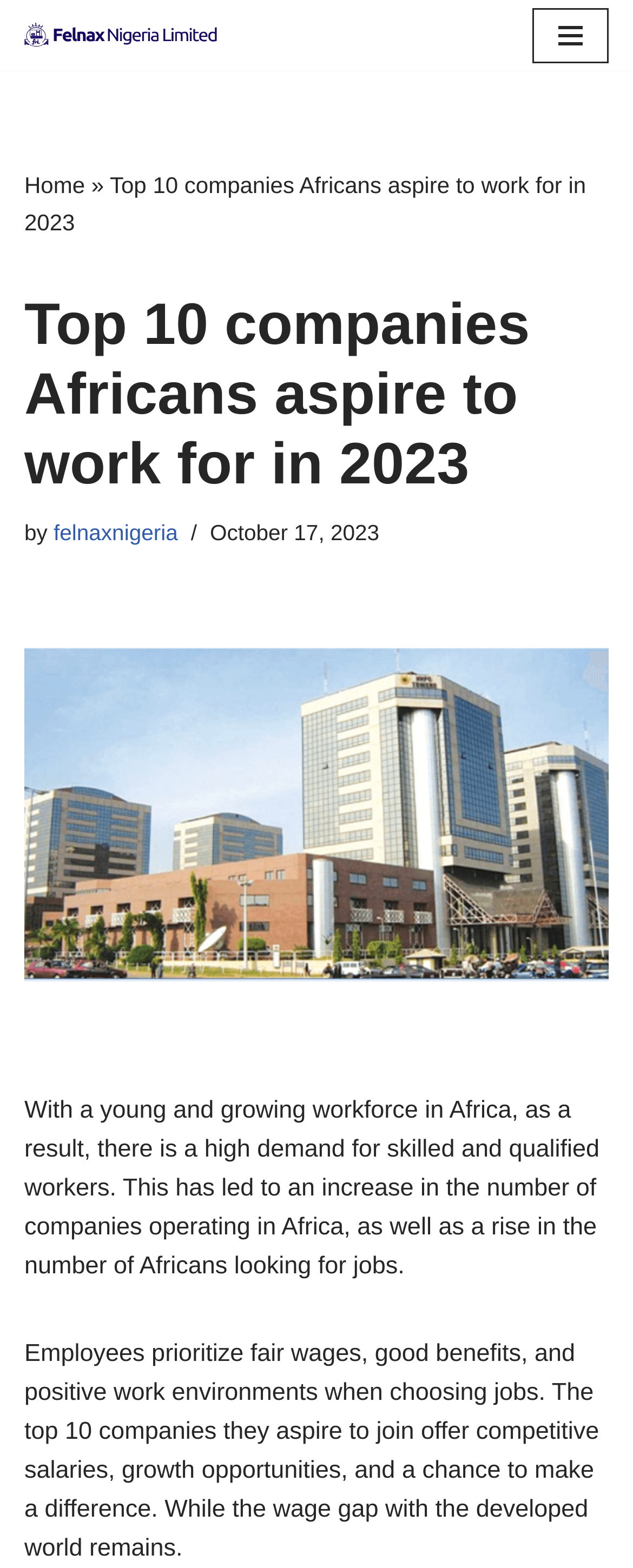Please examine the image and answer the question with a detailed explanation:
Who wrote the article?

The author of the article is mentioned as 'felnaxnigeria', which is a link element with the text 'by' preceding it.